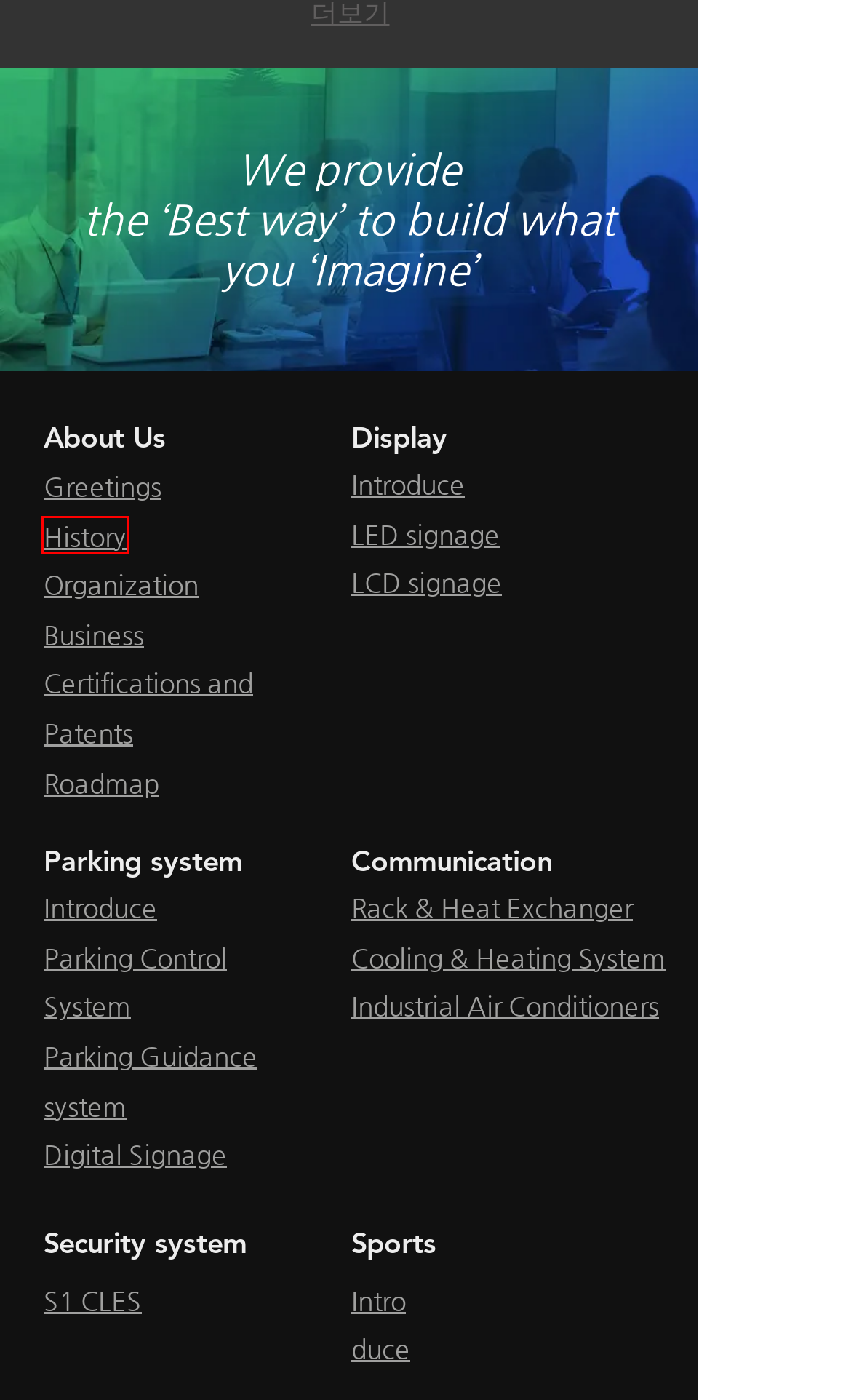You are provided with a screenshot of a webpage containing a red rectangle bounding box. Identify the webpage description that best matches the new webpage after the element in the bounding box is clicked. Here are the potential descriptions:
A. History | Iglse(국문)
B. S1 CLES | Iglse(국문)
C. Parking Control System | Iglse(국문)
D. Business | Iglse(국문)
E. LCD signage | Iglse(국문)
F. Organization | Iglse(국문)
G. Rack & Heat Exchanger | Iglse(국문)
H. Digital Signage | Iglse(국문)

A